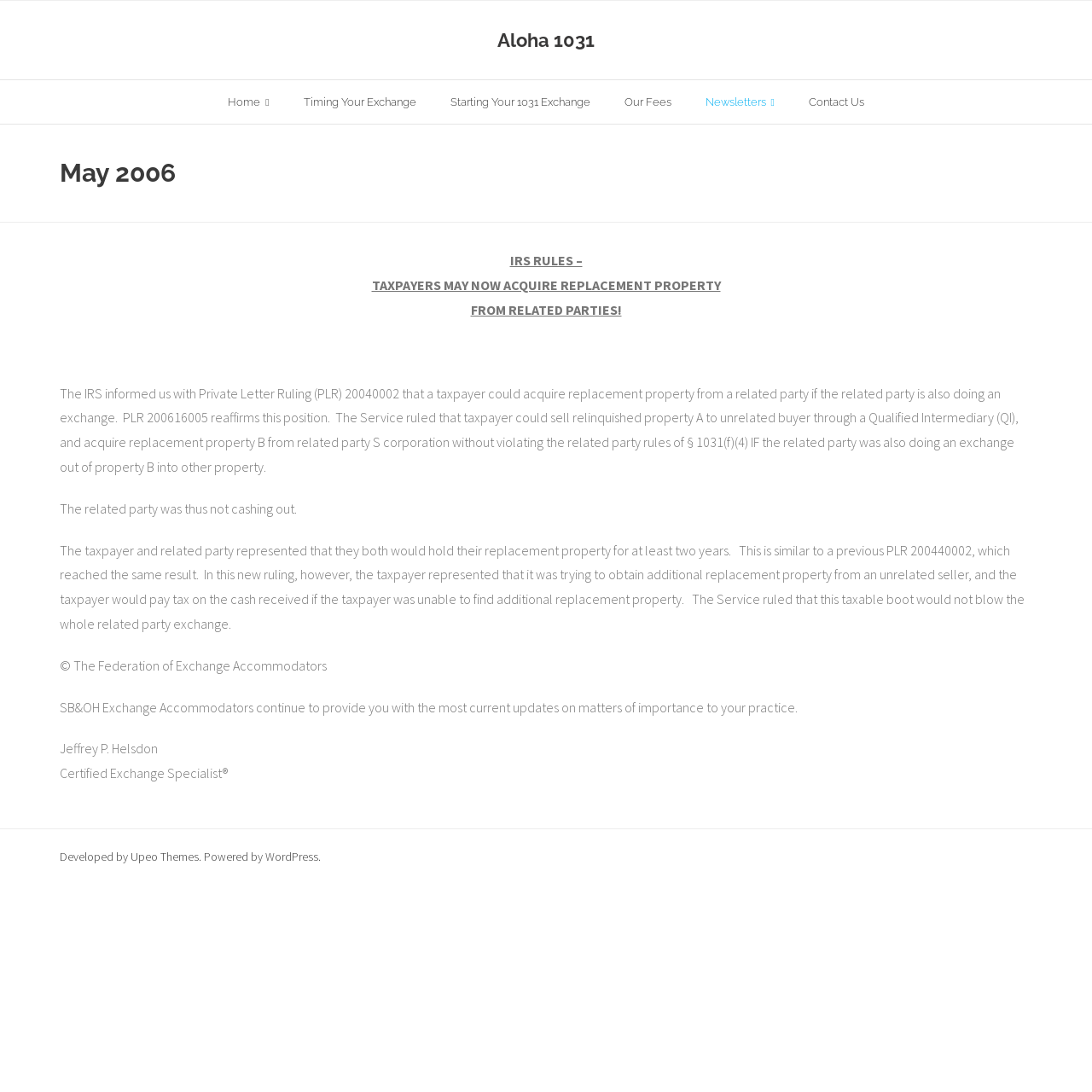Please locate the bounding box coordinates for the element that should be clicked to achieve the following instruction: "Contact Us". Ensure the coordinates are given as four float numbers between 0 and 1, i.e., [left, top, right, bottom].

[0.725, 0.073, 0.807, 0.114]